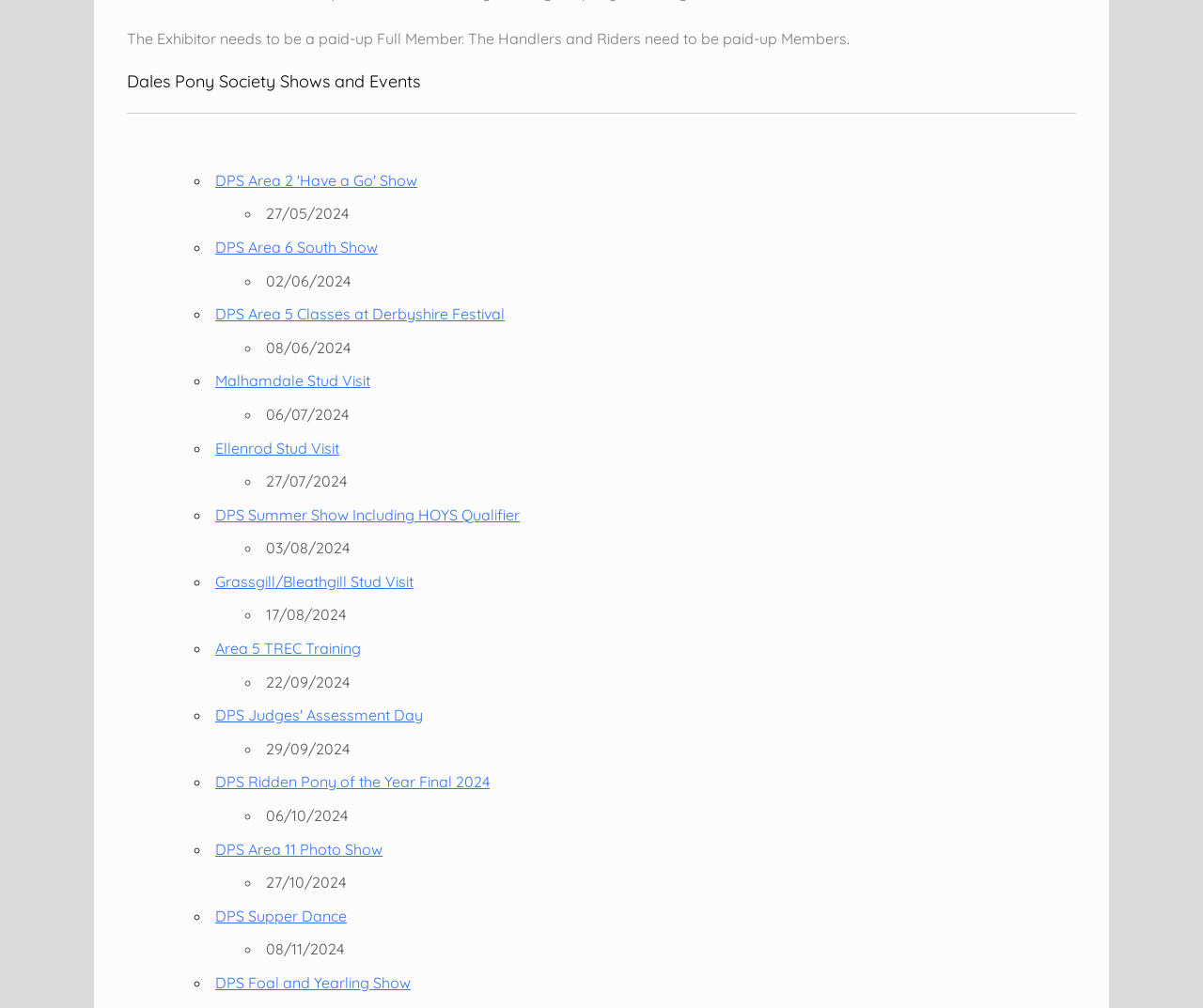What is the name of the final event listed on the webpage?
Look at the image and respond with a one-word or short phrase answer.

DPS Foal and Yearling Show